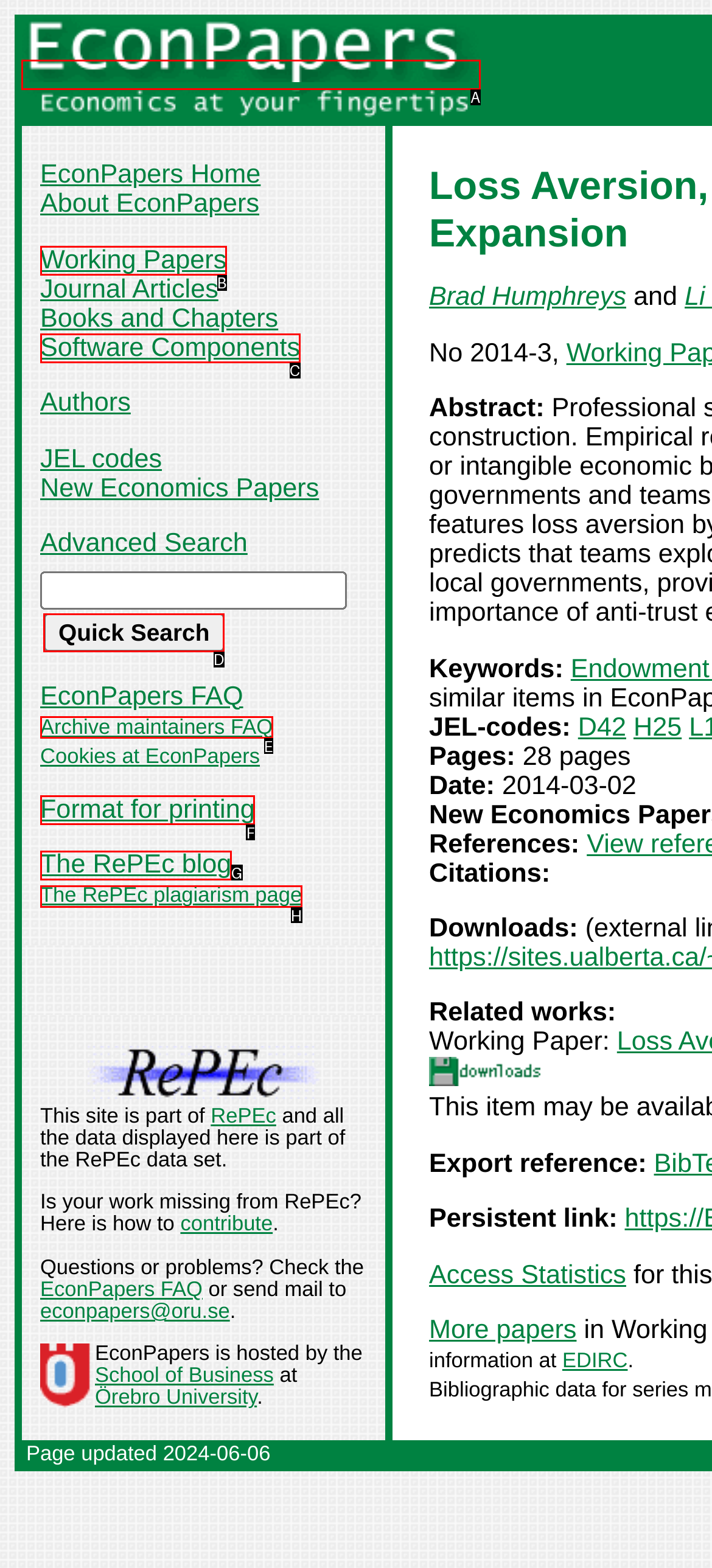Based on the given description: Format for printing, identify the correct option and provide the corresponding letter from the given choices directly.

F